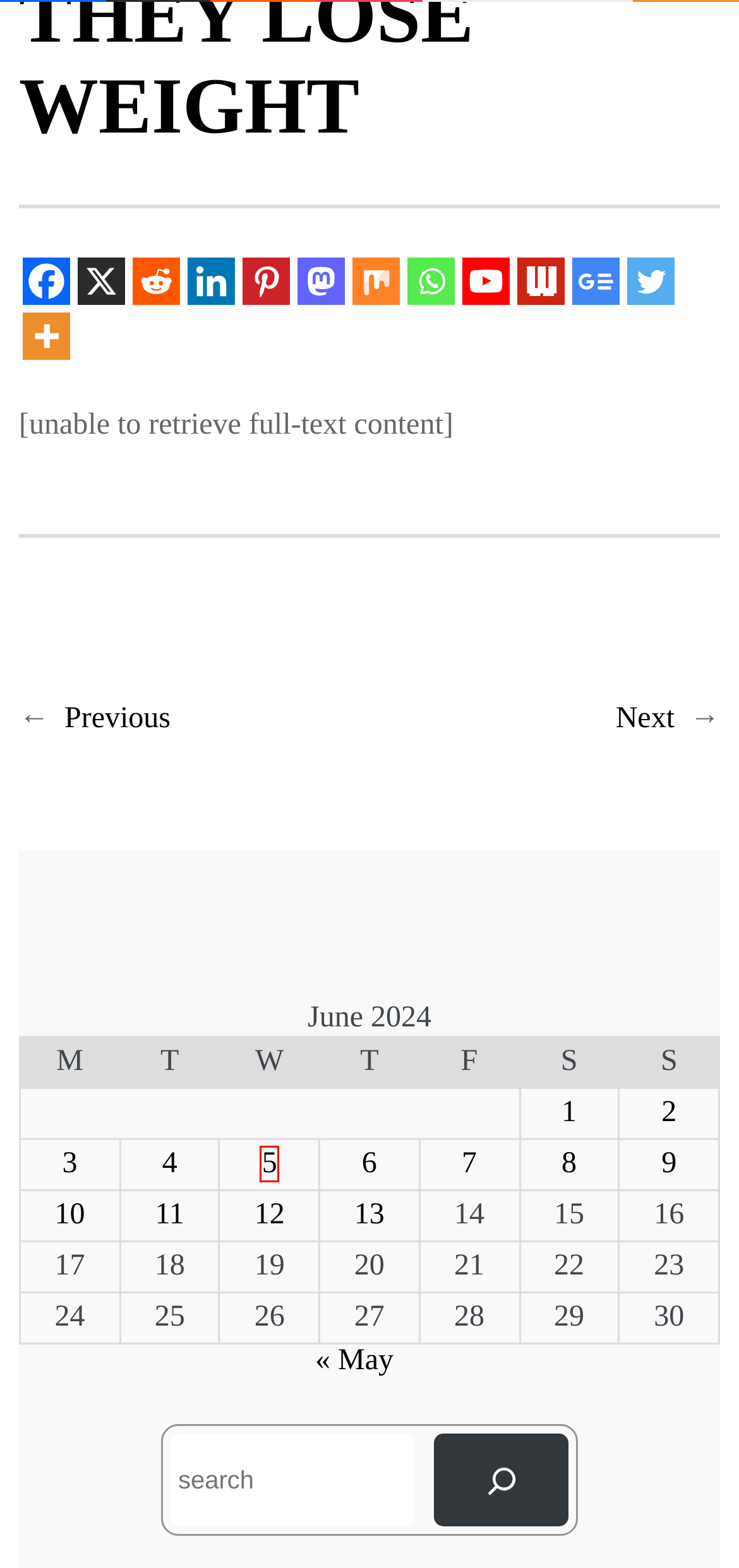Given a screenshot of a webpage with a red bounding box, please pick the webpage description that best fits the new webpage after clicking the element inside the bounding box. Here are the candidates:
A. June 10, 2024 –      healthmedicinet
B. June 3, 2024 –      healthmedicinet
C. June 4, 2024 –      healthmedicinet
D. June 5, 2024 –      healthmedicinet
E. June 6, 2024 –      healthmedicinet
F. June 13, 2024 –      healthmedicinet
G. Rate of false positives among rapid Covid tests is ‘very low’ –      healthmedicinet
H. June 1, 2024 –      healthmedicinet

D